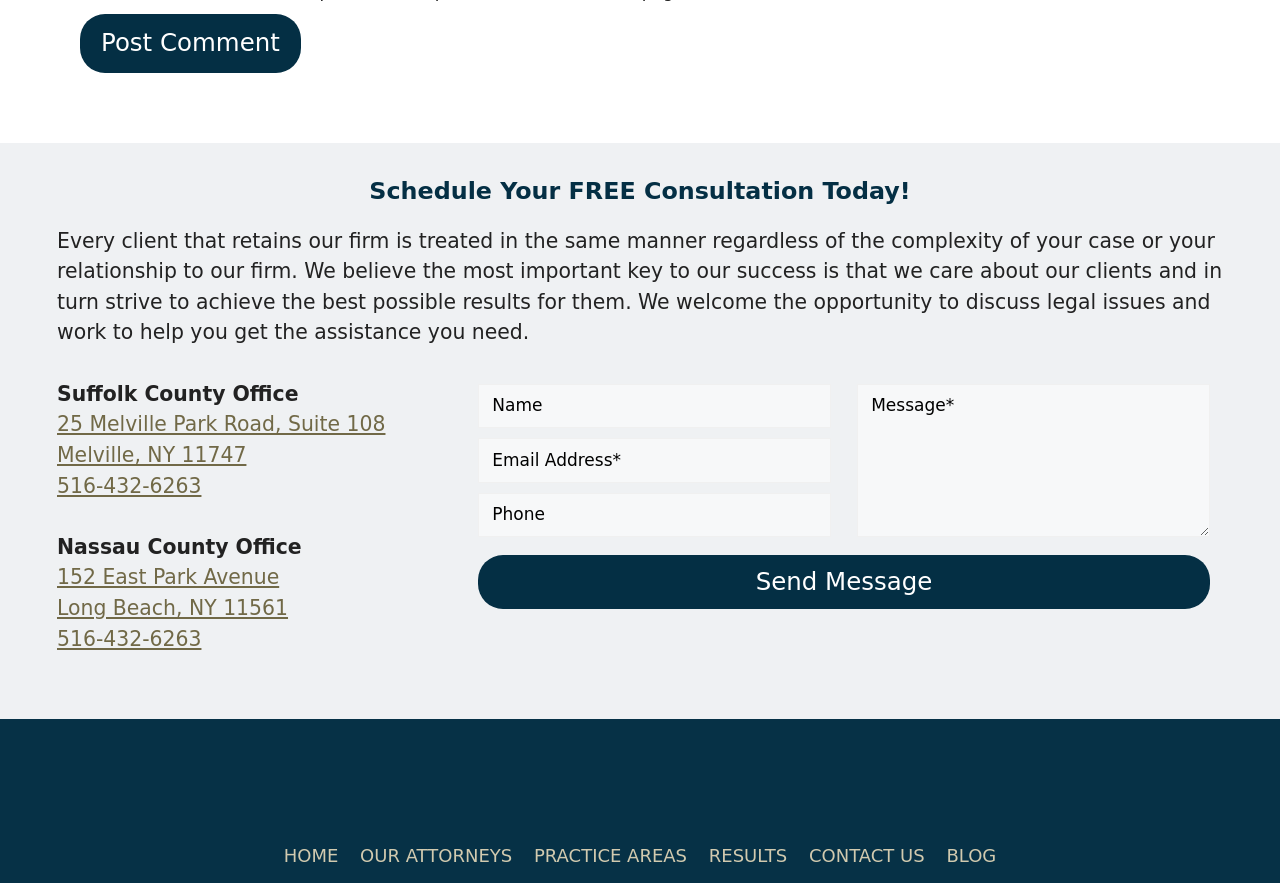Kindly respond to the following question with a single word or a brief phrase: 
How many textboxes are required in the contact form?

3